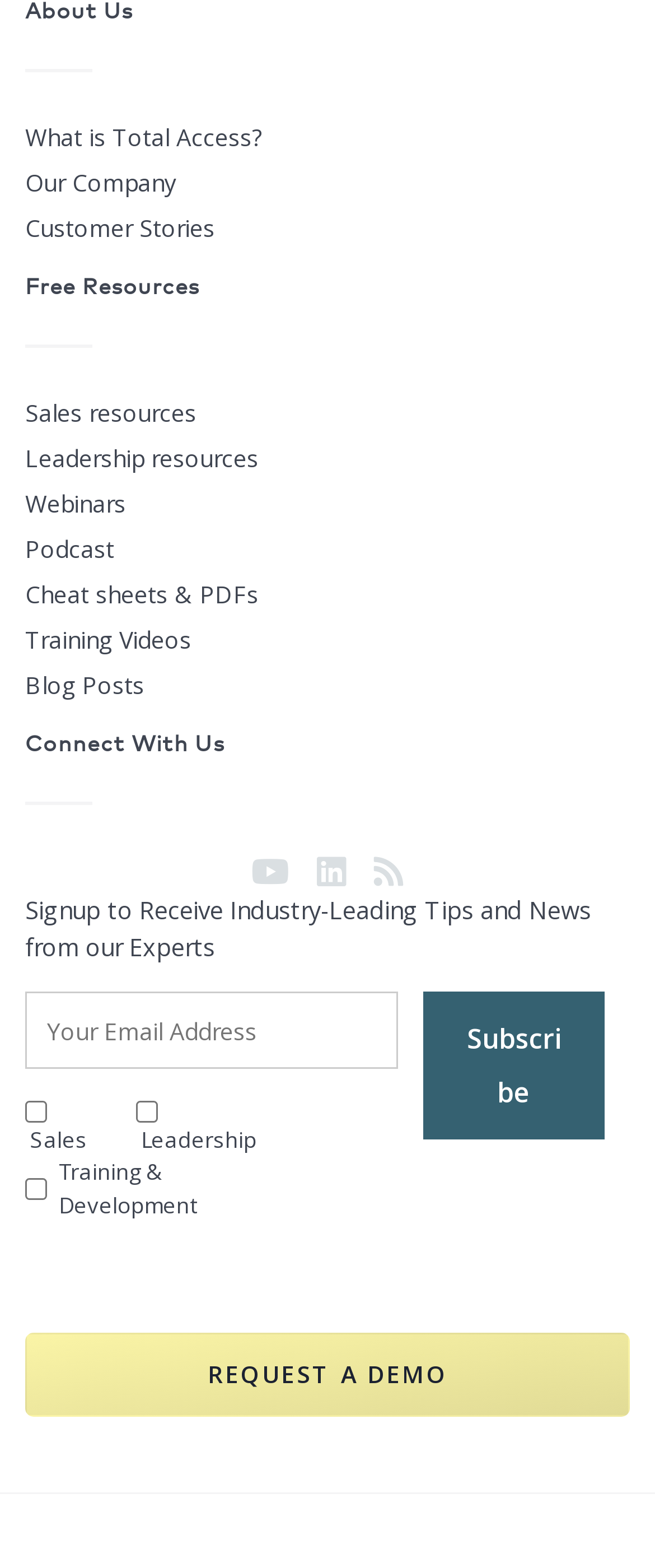How many checkboxes are there on the webpage?
Look at the image and respond with a single word or a short phrase.

3